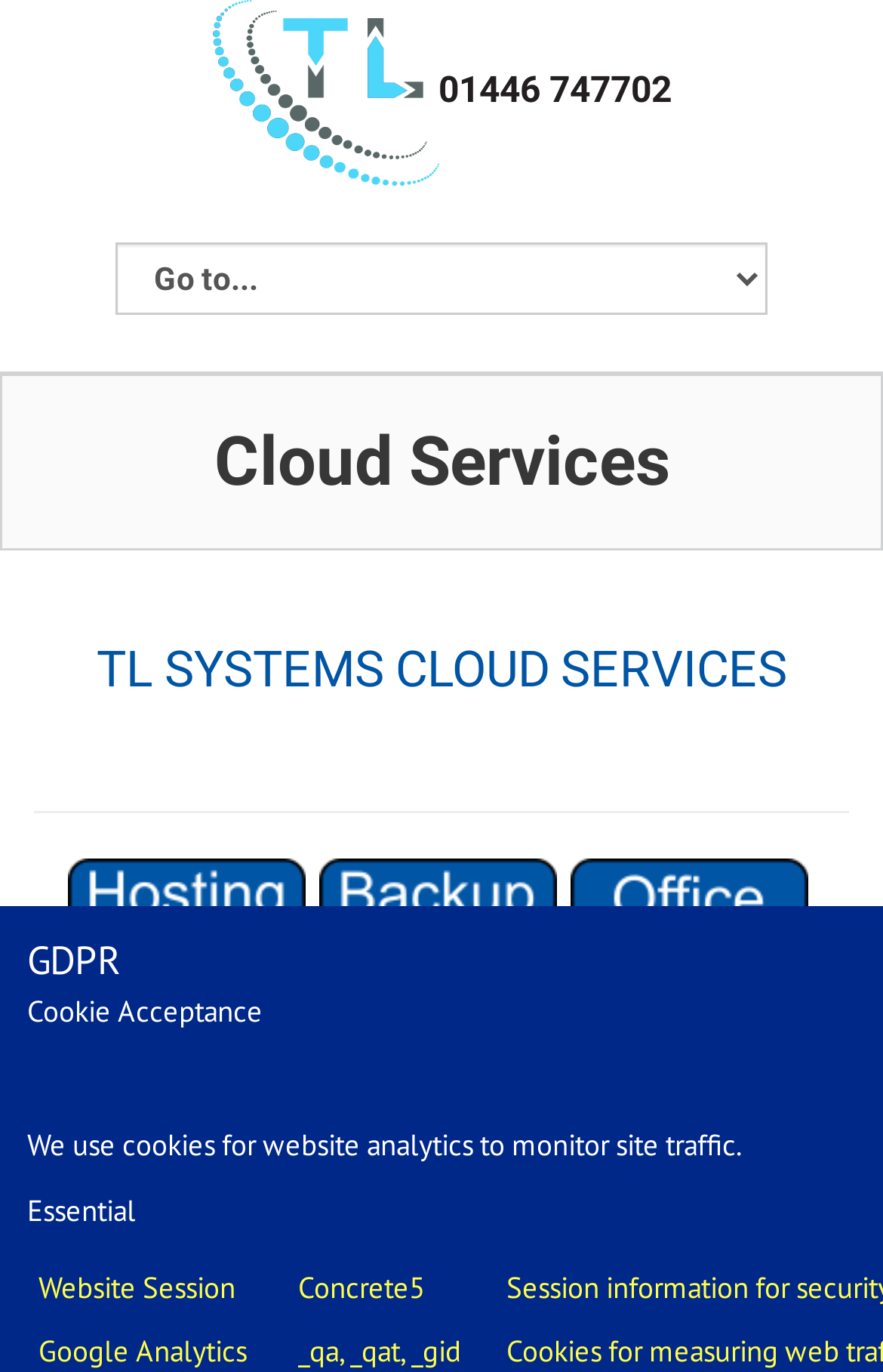Determine the bounding box coordinates of the UI element described below. Use the format (top-left x, top-left y, bottom-right x, bottom-right y) with floating point numbers between 0 and 1: alt="website and email hosting"

[0.077, 0.639, 0.362, 0.667]